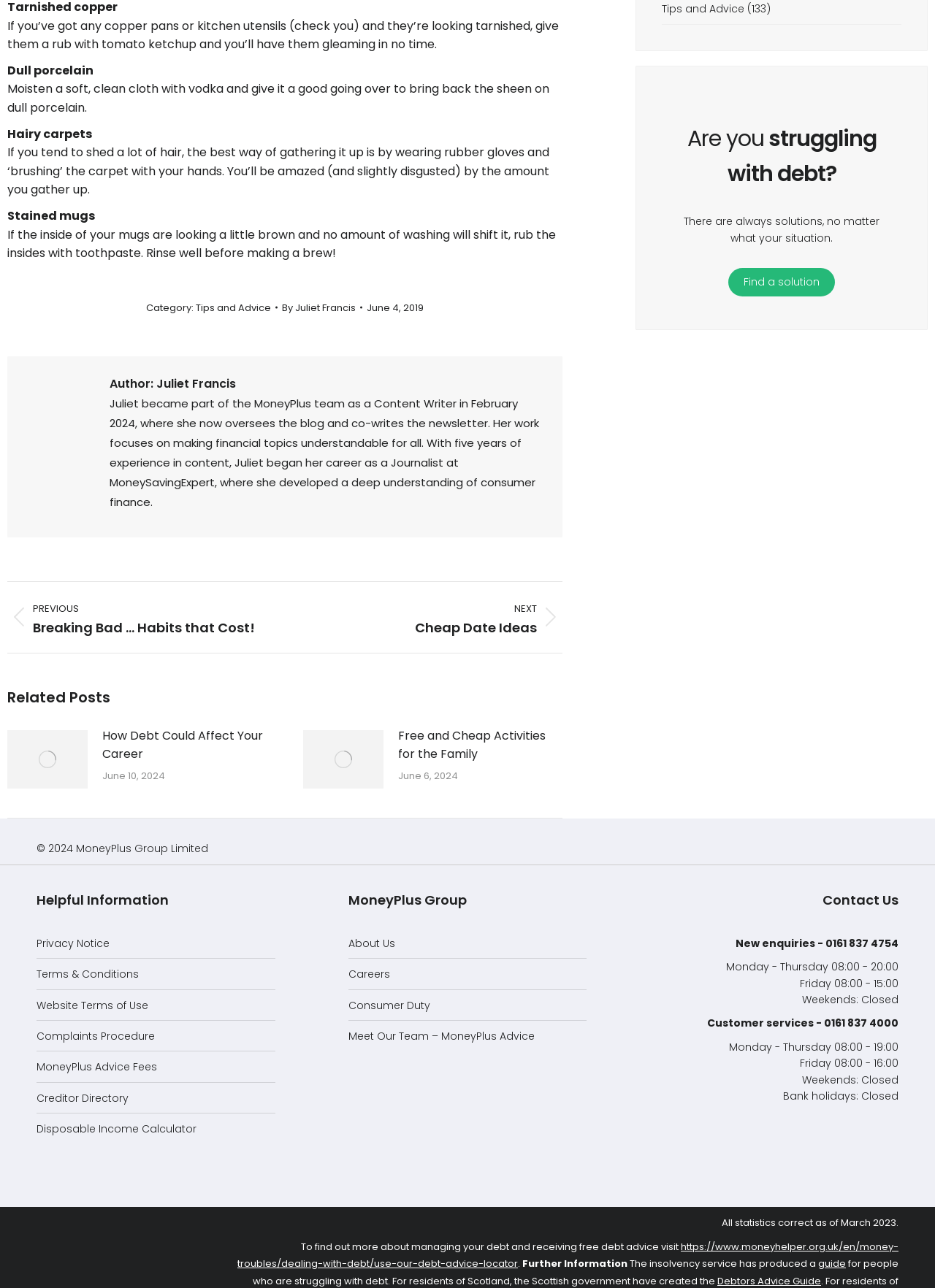Please specify the bounding box coordinates of the clickable region to carry out the following instruction: "Click on the 'Tips and Advice' link". The coordinates should be four float numbers between 0 and 1, in the format [left, top, right, bottom].

[0.209, 0.233, 0.29, 0.244]